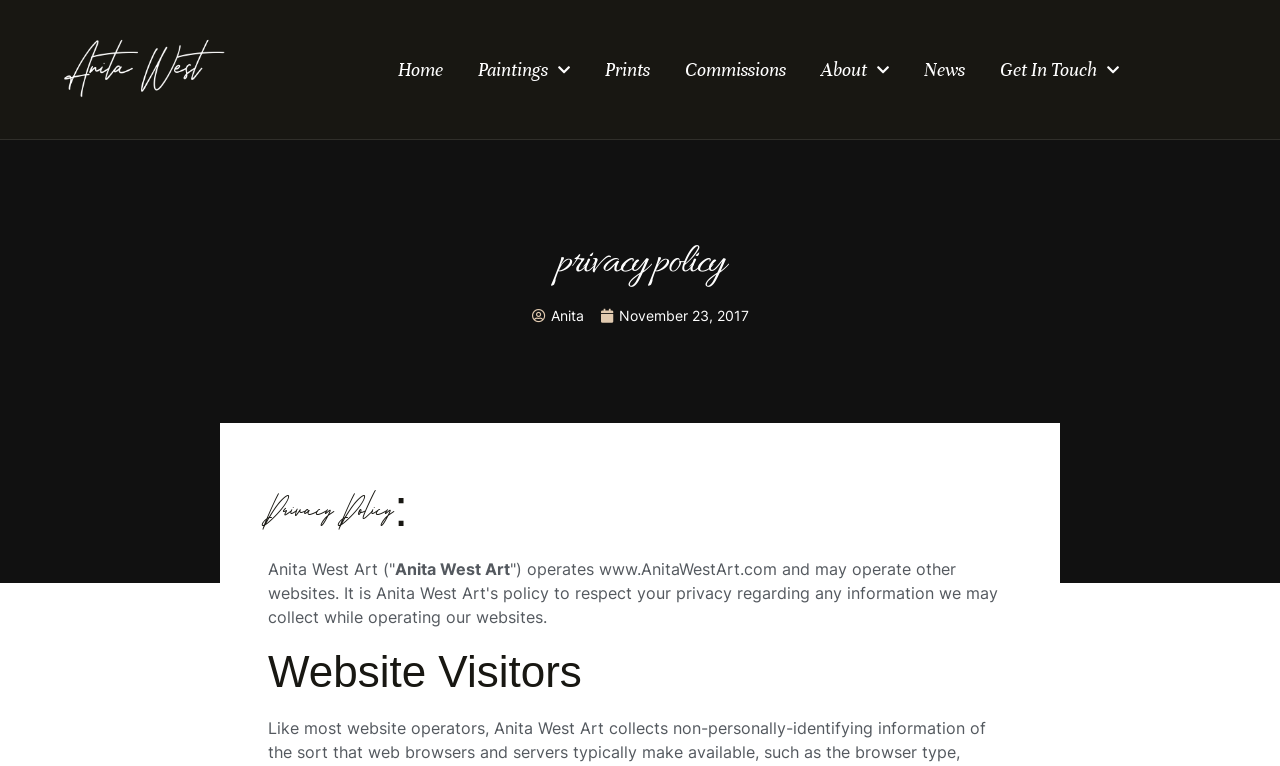What type of content is available on the website?
With the help of the image, please provide a detailed response to the question.

The answer can be found by examining the links in the top navigation menu, which include 'Paintings', 'Prints', and 'Commissions'.